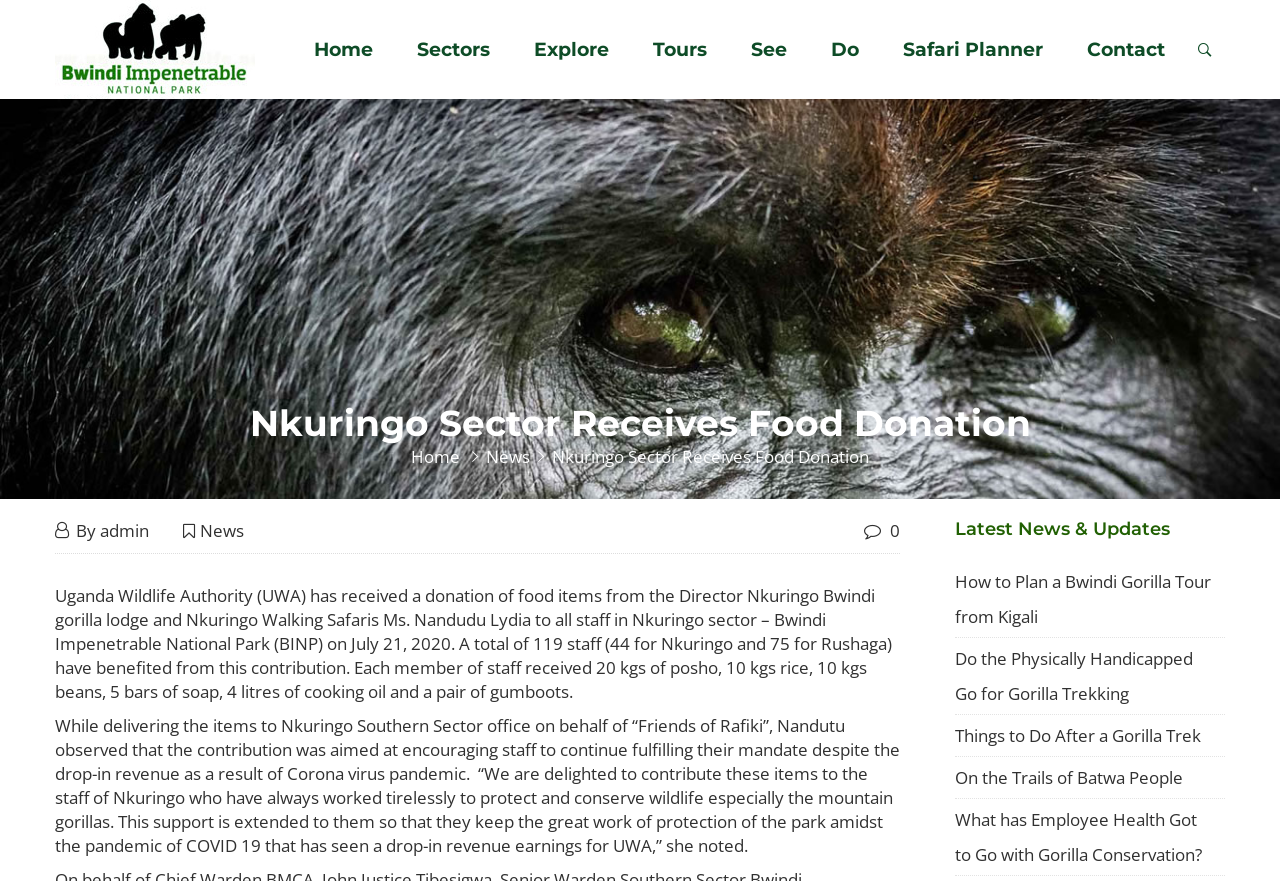What is the logo image located at?
Look at the image and respond with a single word or a short phrase.

Top left corner